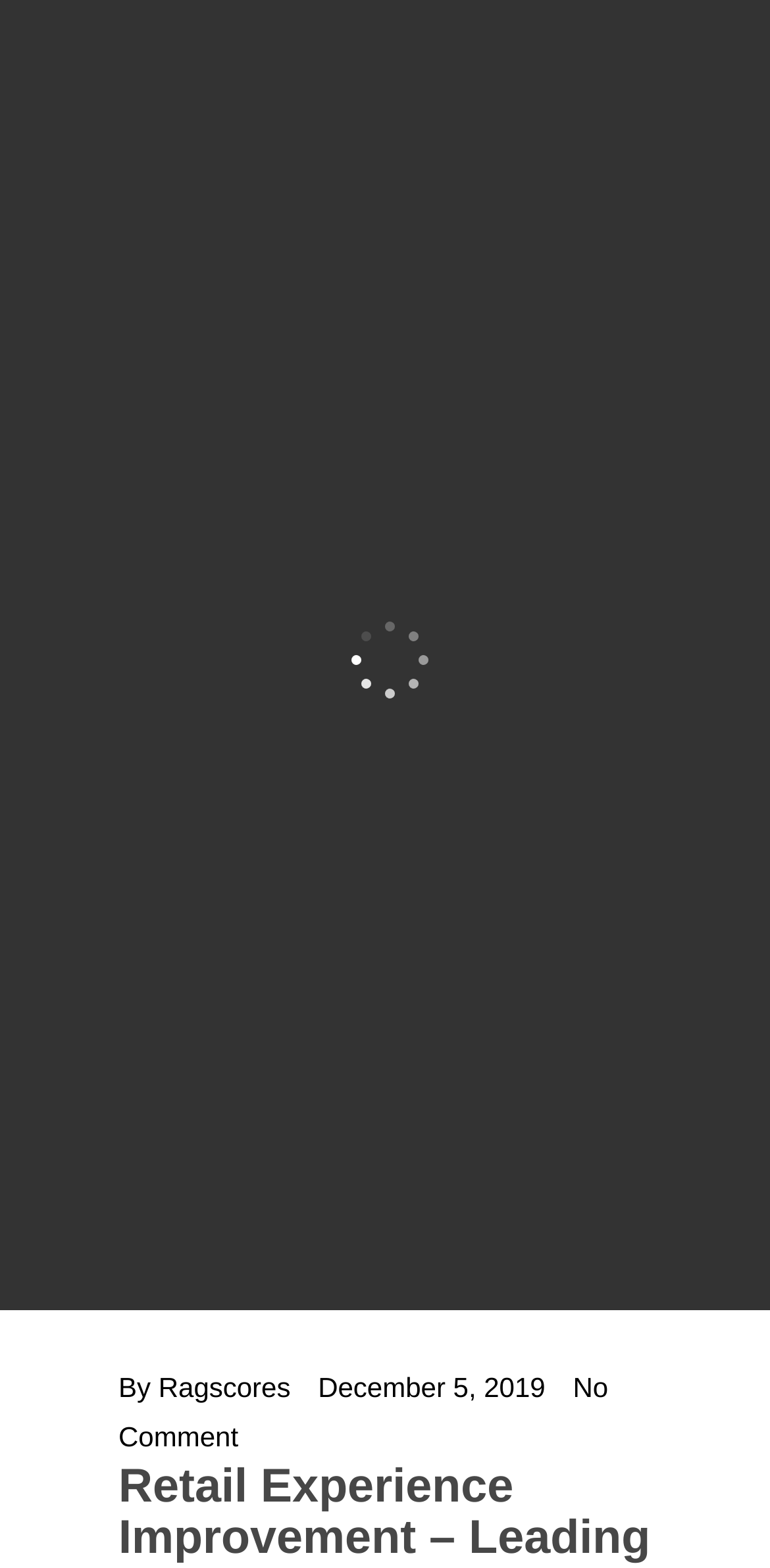What is the navigation button's initial state?
Based on the image, answer the question with as much detail as possible.

I found the navigation button's initial state by looking at the button element with the text 'Toggle navigation' which has an attribute 'expanded' set to 'False', indicating that it is not expanded initially.